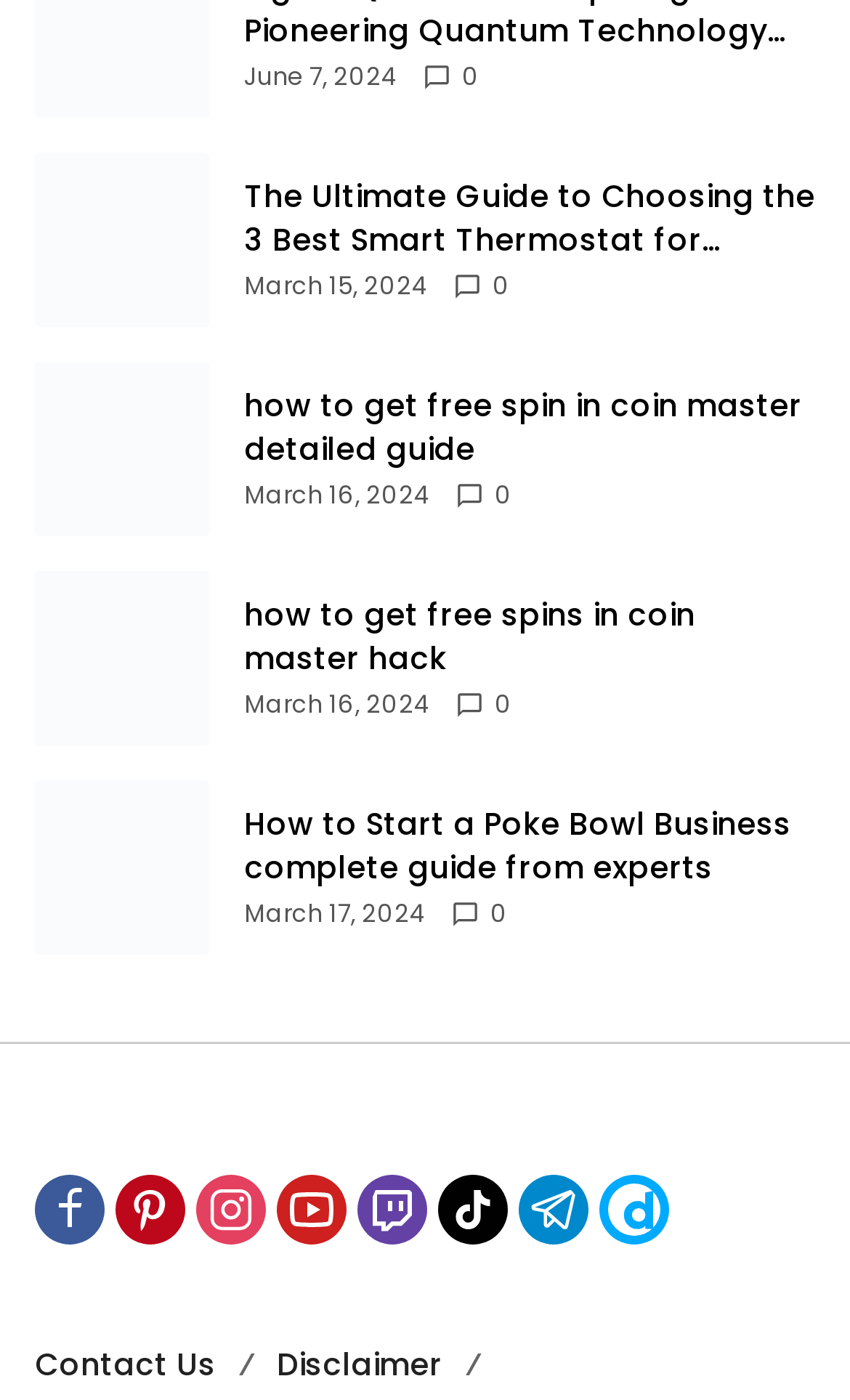Observe the image and answer the following question in detail: How many social media platforms are linked on the webpage?

I counted the number of link elements associated with social media platforms, which include Facebook, Pinterest, Instagram, Youtube, Twitch, TikTok, and Telegram. There are 7 social media platforms linked on the webpage.